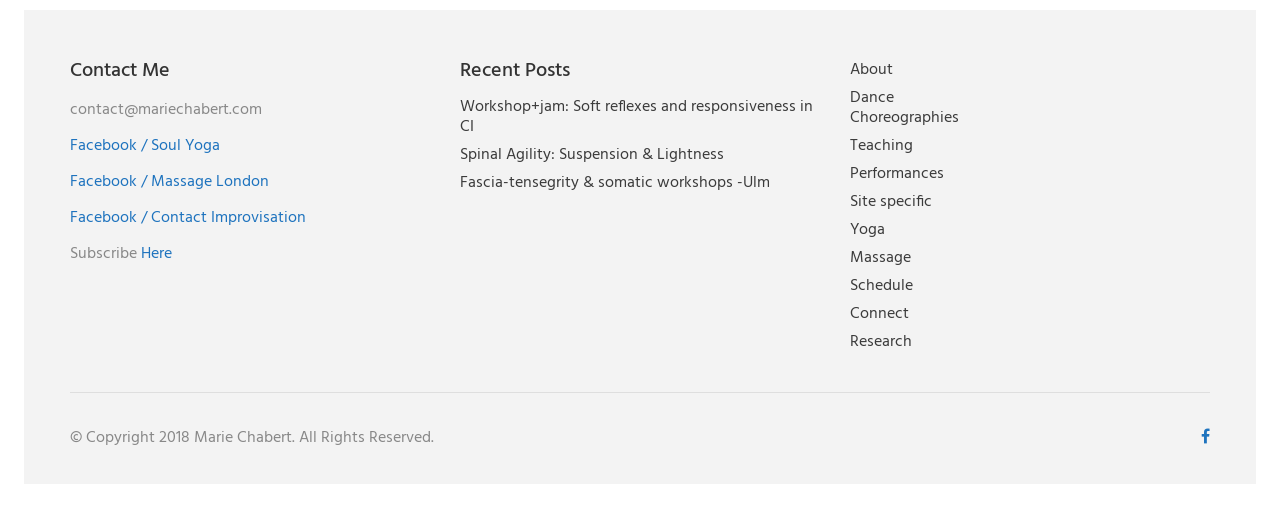Find and indicate the bounding box coordinates of the region you should select to follow the given instruction: "Visit Marie Chabert's Facebook page for Soul Yoga".

[0.055, 0.262, 0.172, 0.313]